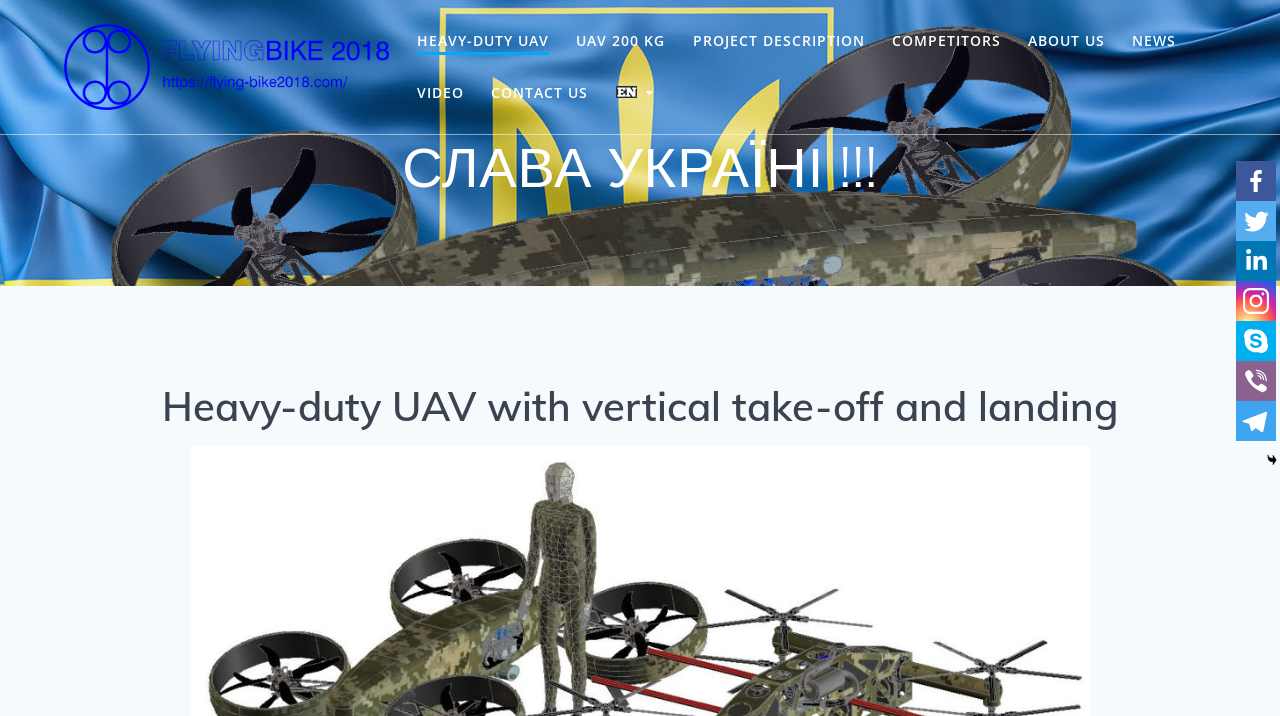Determine the bounding box coordinates of the clickable region to execute the instruction: "Select the 'Russian' language option". The coordinates should be four float numbers between 0 and 1, denoted as [left, top, right, bottom].

[0.481, 0.165, 0.637, 0.222]